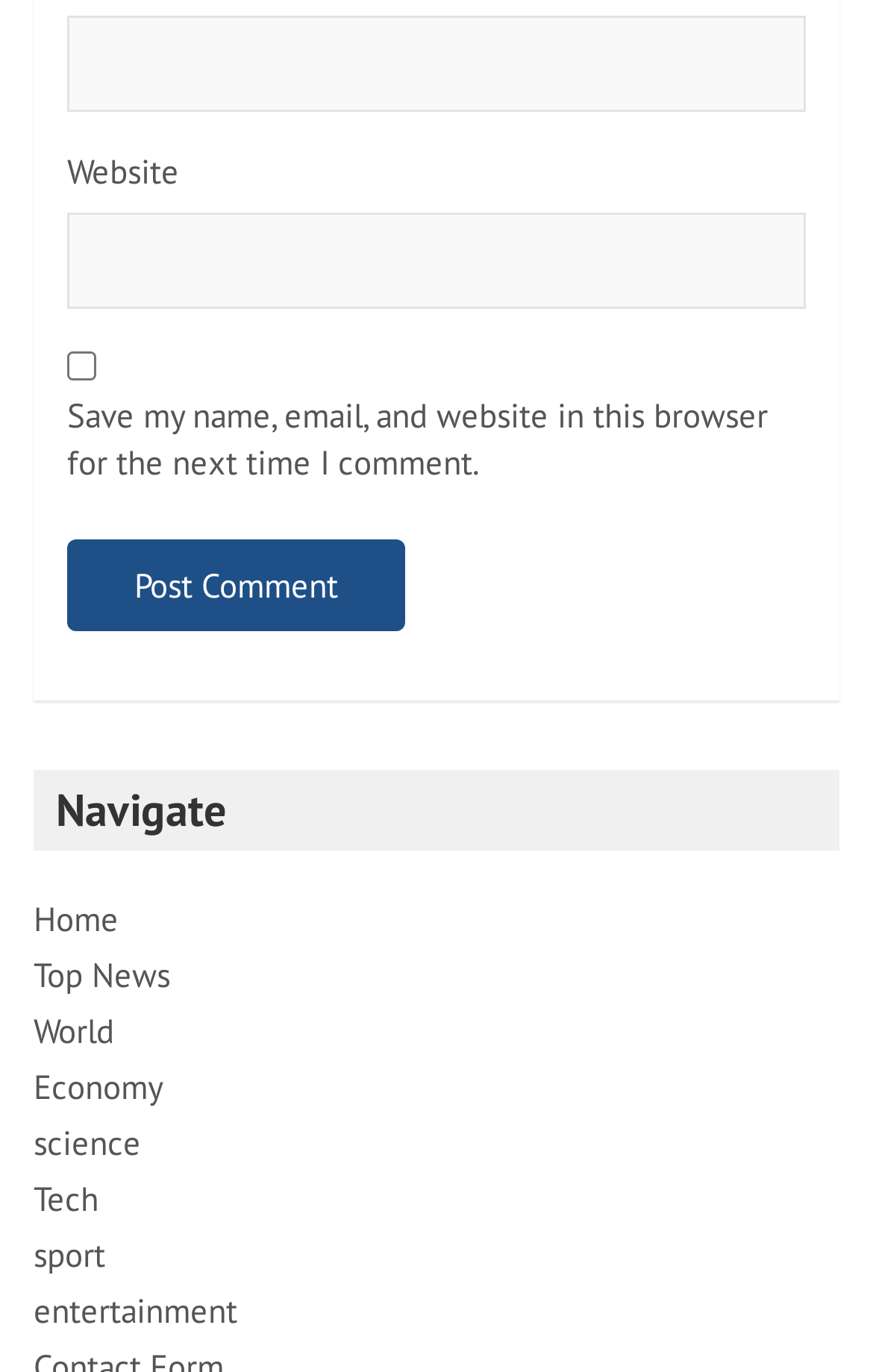What is the purpose of the checkbox?
Please provide a comprehensive answer to the question based on the webpage screenshot.

The checkbox is located below the 'Email' and 'Website' textboxes, and its label is 'Save my name, email, and website in this browser for the next time I comment.' This suggests that the purpose of the checkbox is to save the user's comment information for future use.